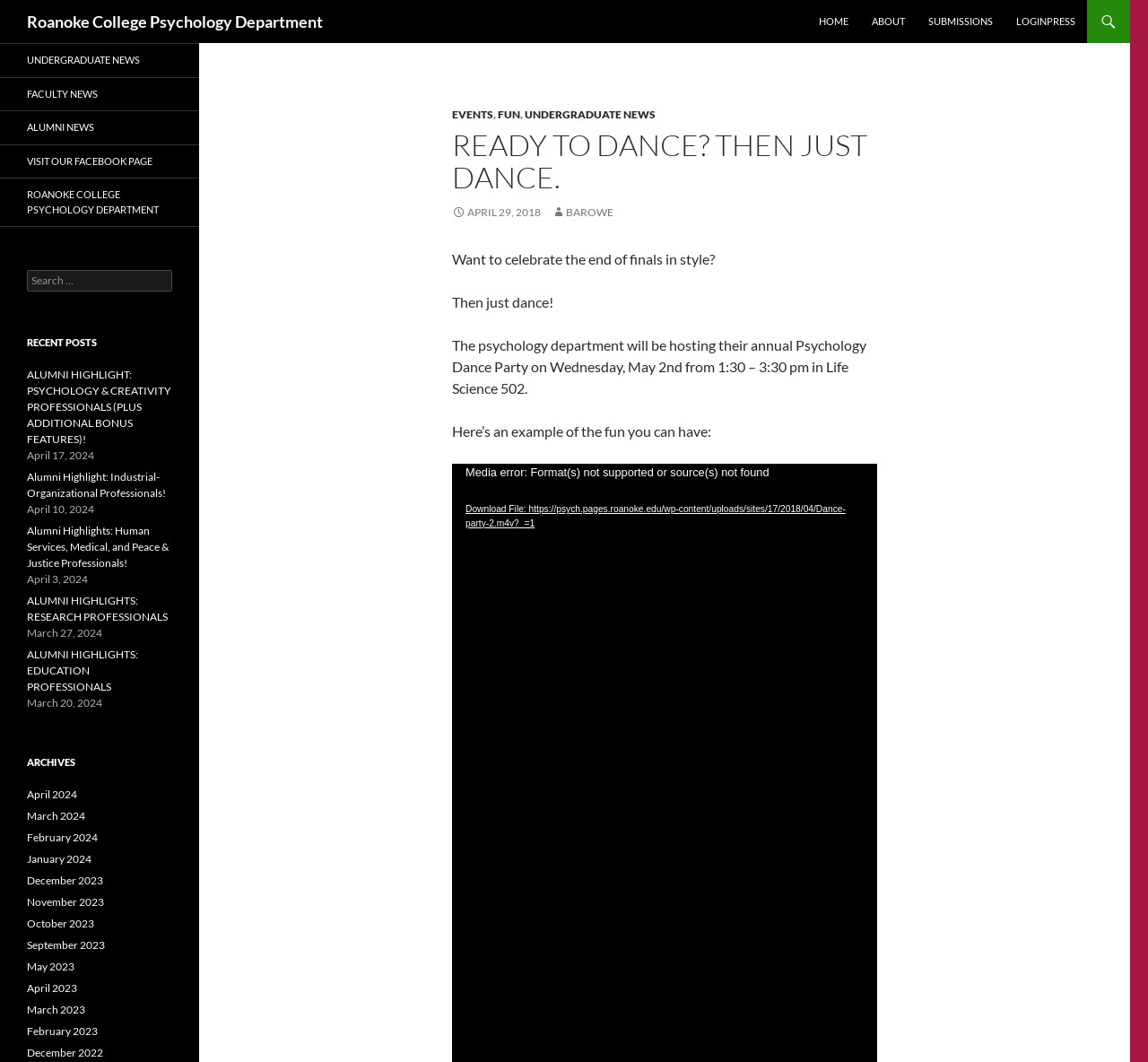Find the bounding box of the web element that fits this description: "Download File: https://psych.pages.roanoke.edu/wp-content/uploads/sites/17/2018/04/Dance-party-2.m4v?_=1".

[0.394, 0.473, 0.764, 0.499]